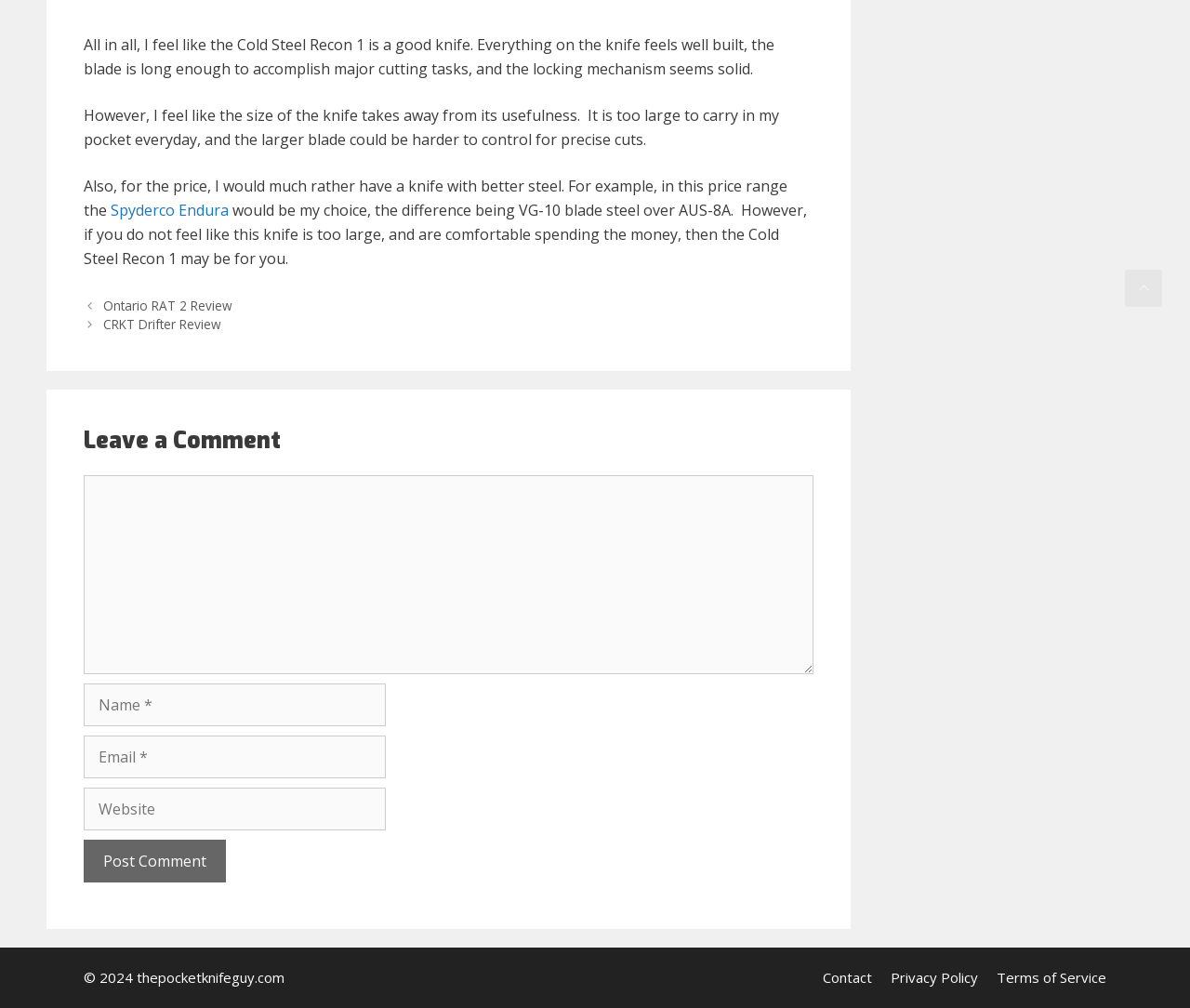Provide a short, one-word or phrase answer to the question below:
What are the navigation options available in the footer?

Posts